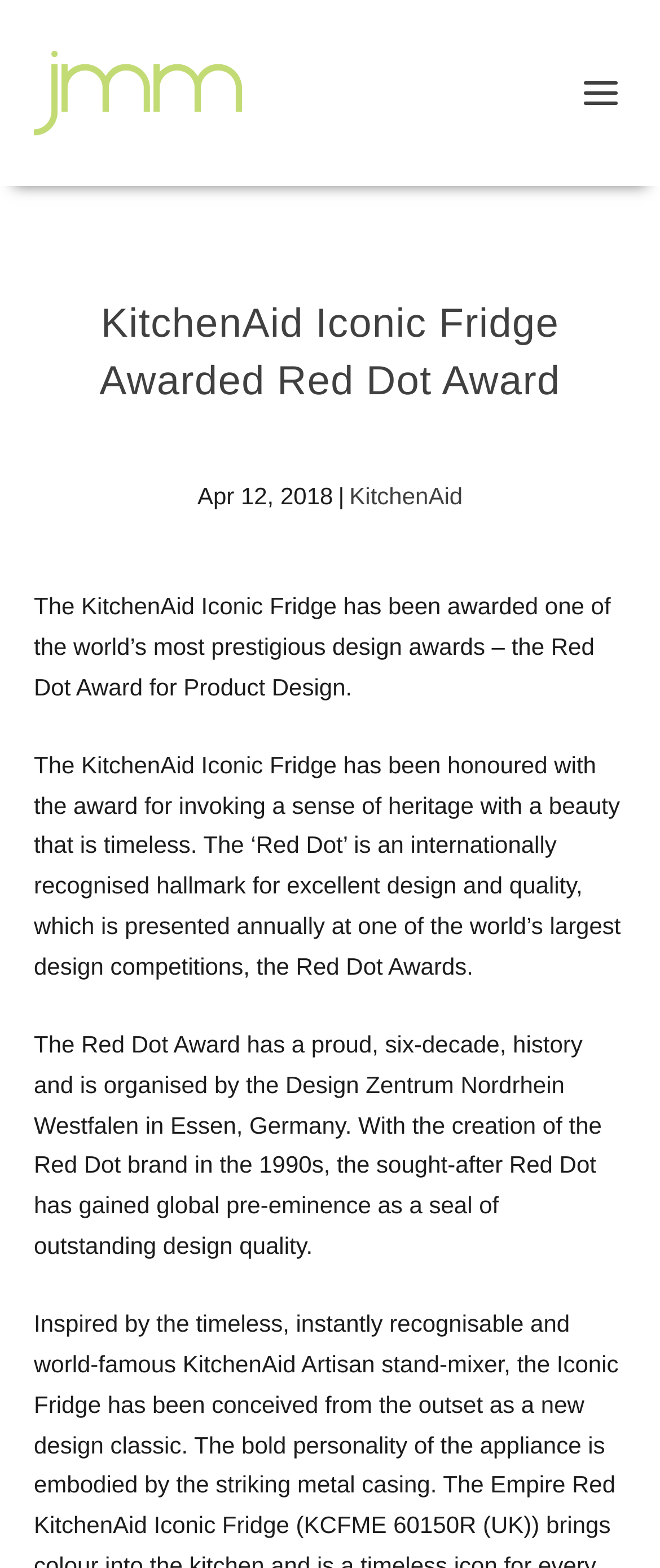What is the date of the award?
Please use the image to deliver a detailed and complete answer.

I found the date of the award by looking at the static text element with the content 'Apr 12, 2018' which is located below the main heading and above the description of the award.